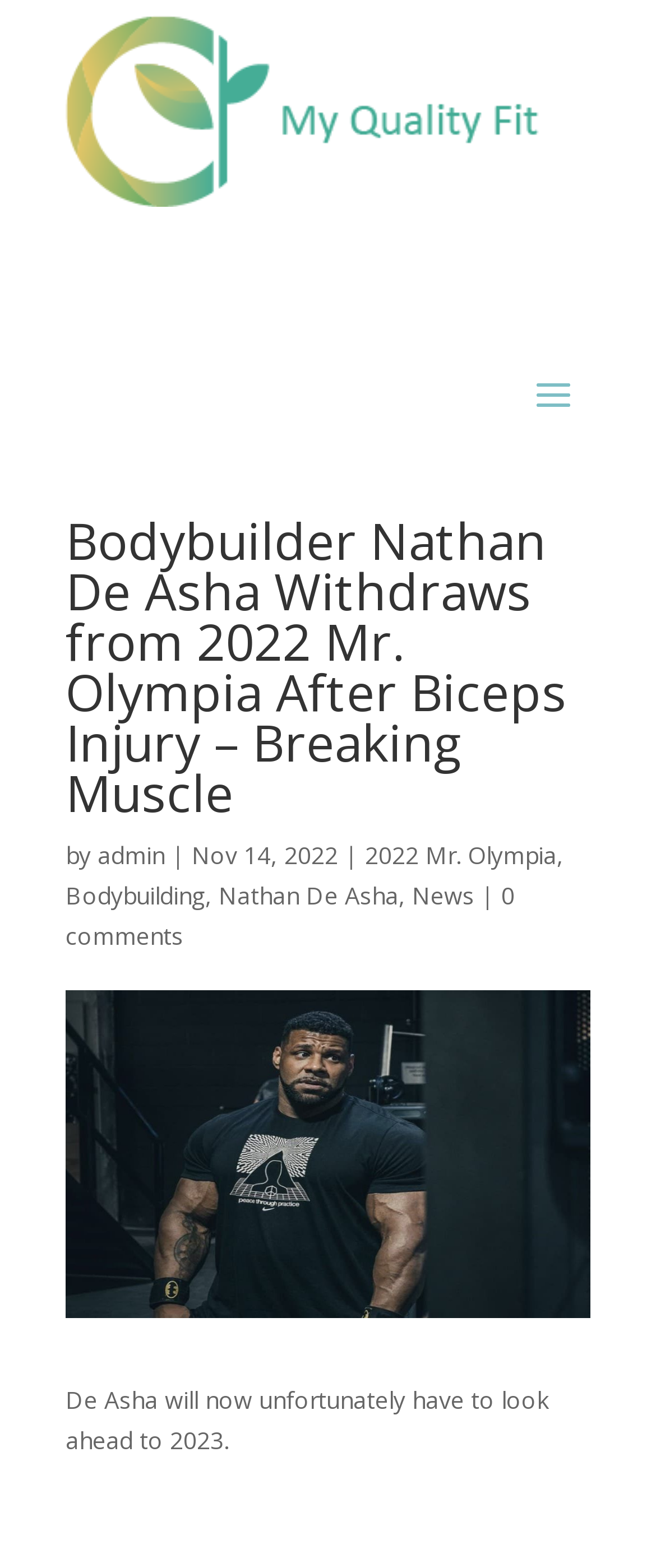When was the article published?
Using the visual information from the image, give a one-word or short-phrase answer.

Nov 14, 2022